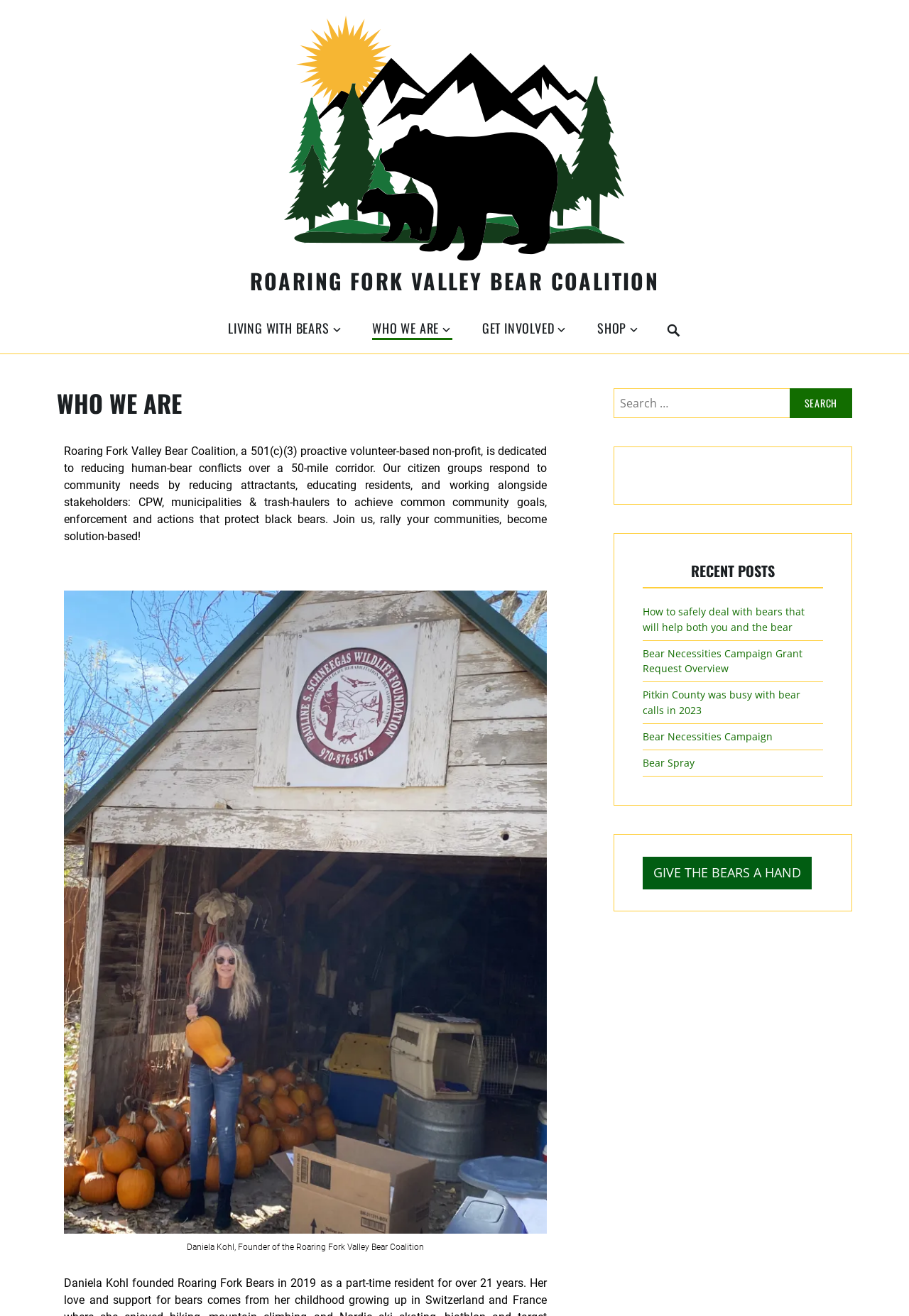Identify the bounding box coordinates for the element you need to click to achieve the following task: "Click on the 'GIVE THE BEARS A HAND' link". The coordinates must be four float values ranging from 0 to 1, formatted as [left, top, right, bottom].

[0.707, 0.651, 0.893, 0.676]